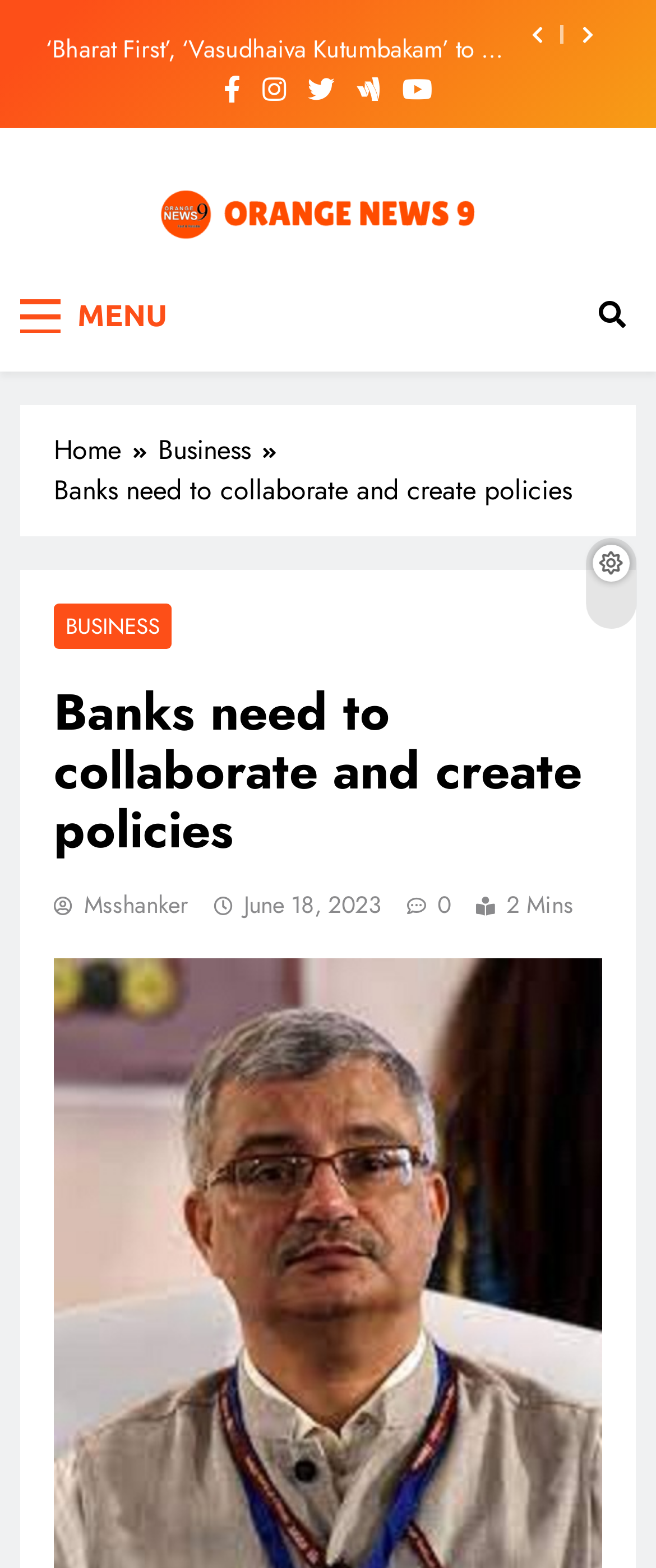Can you find and generate the webpage's heading?

Banks need to collaborate and create policies